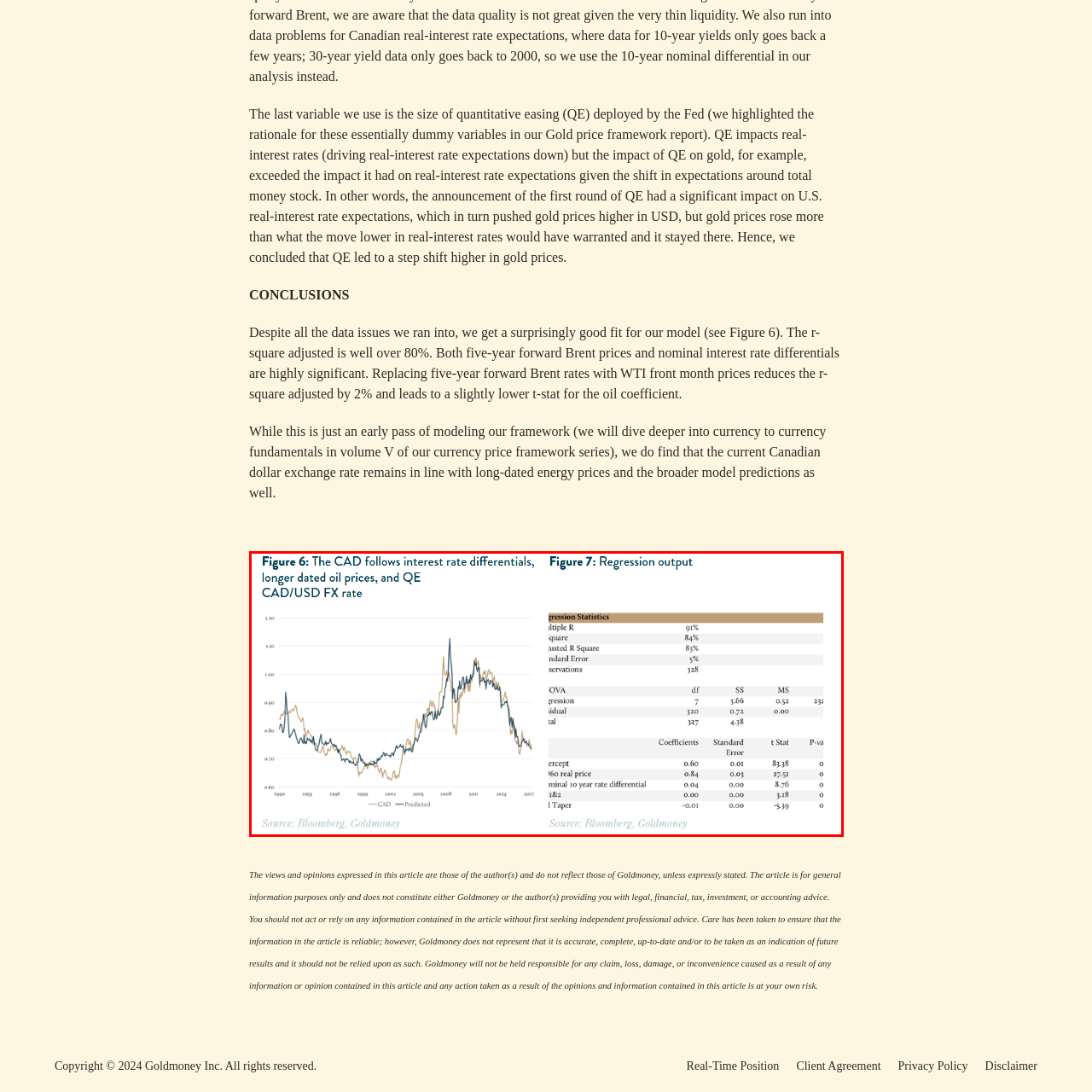Look closely at the image surrounded by the red box, What are the sources of the data for both figures? Give your answer as a single word or phrase.

Bloomberg and Goldmoney